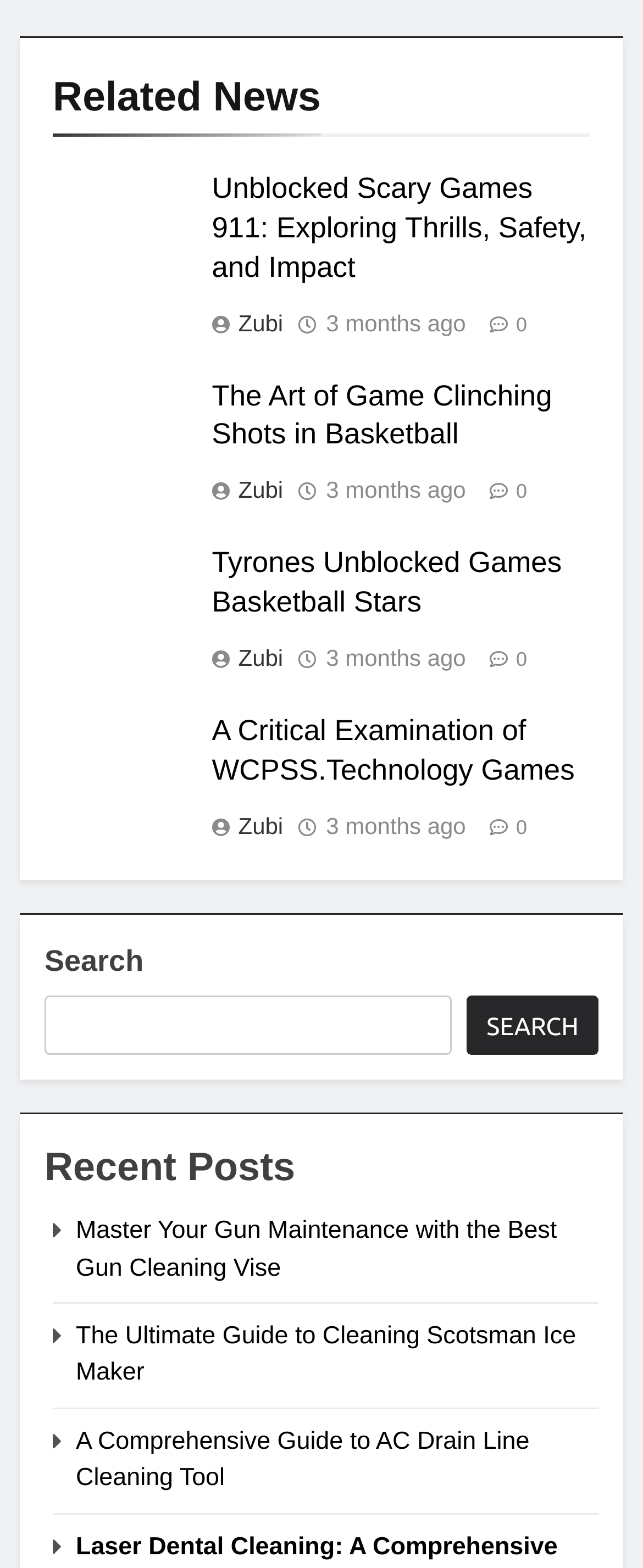Show the bounding box coordinates of the element that should be clicked to complete the task: "Search for something".

[0.069, 0.635, 0.702, 0.673]